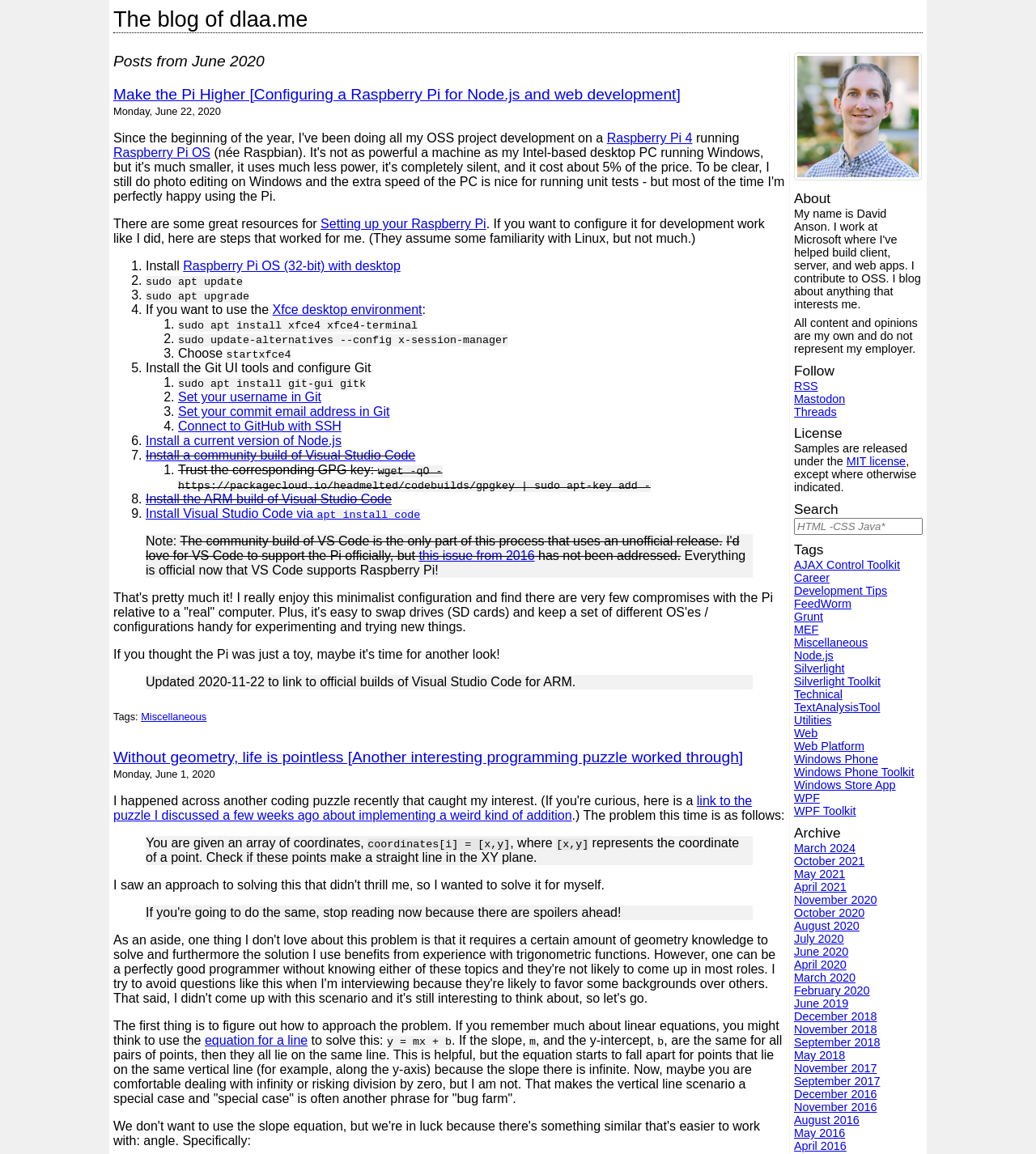What is the title of the first article?
Please provide a detailed and comprehensive answer to the question.

The title of the first article can be found by looking at the heading element with the text 'Make the Pi Higher [Configuring a Raspberry Pi for Node.js and web development]' which is a child of the article element.